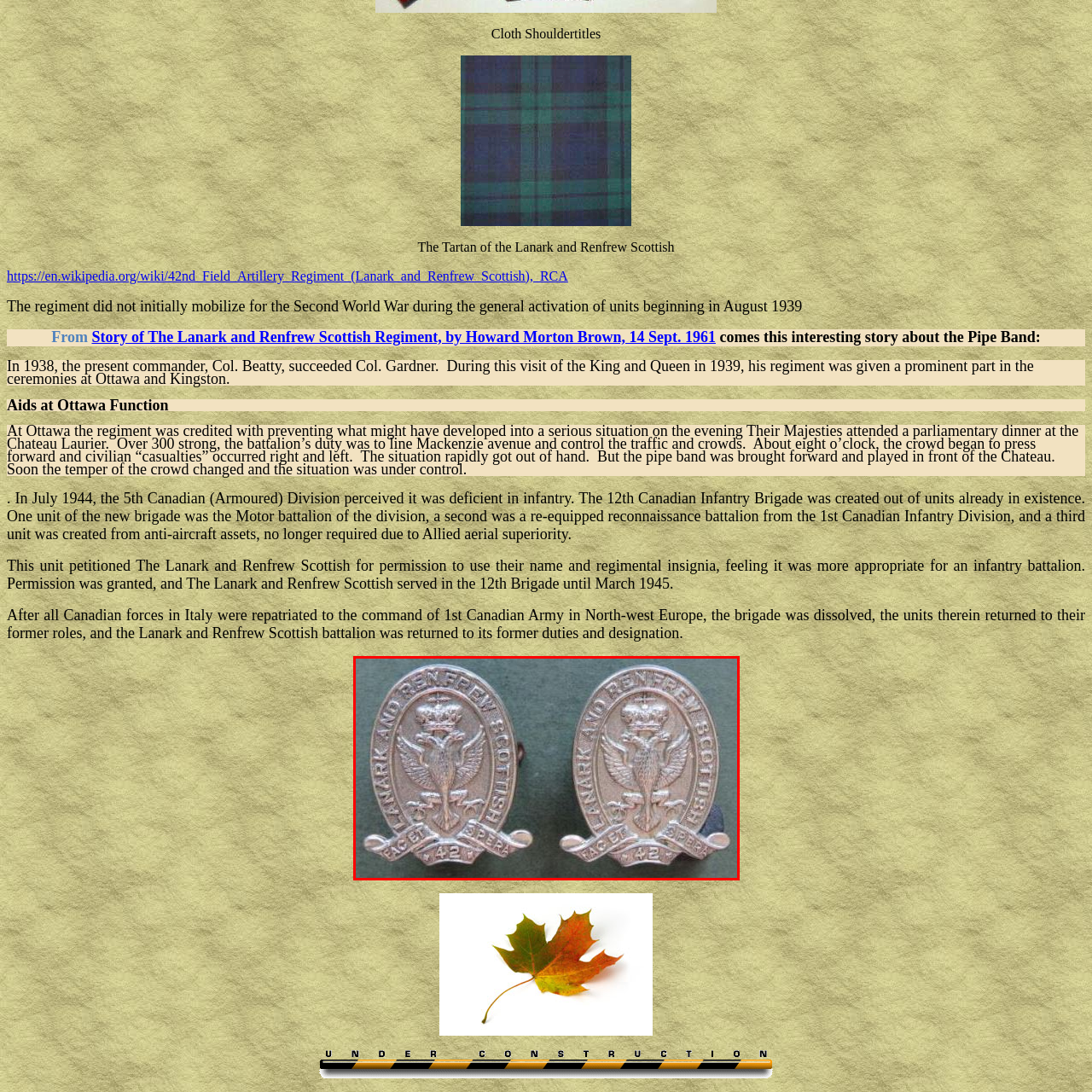What is the creature featured on the badges?
Pay attention to the image part enclosed by the red bounding box and answer the question using a single word or a short phrase.

Eagle or heraldic bird